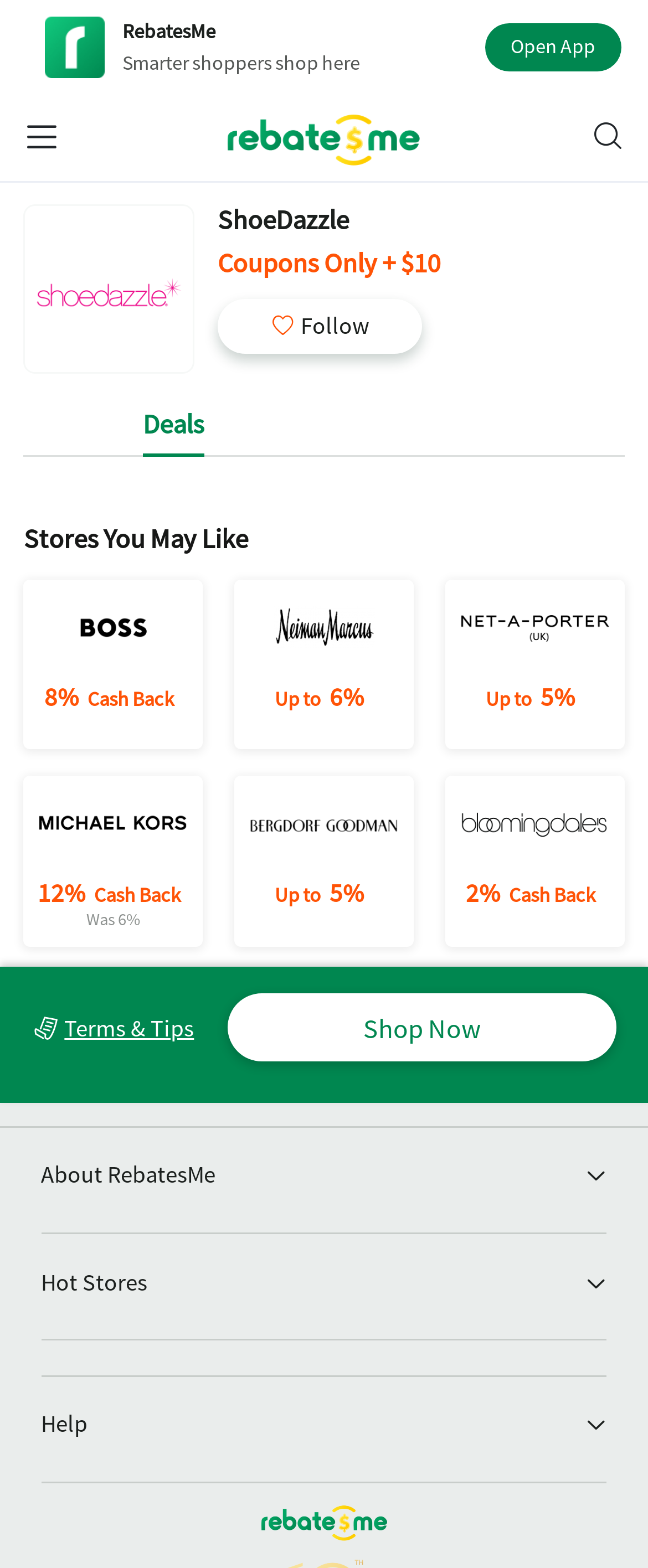Determine the bounding box for the UI element described here: "See All Stores".

[0.063, 0.906, 0.276, 0.926]